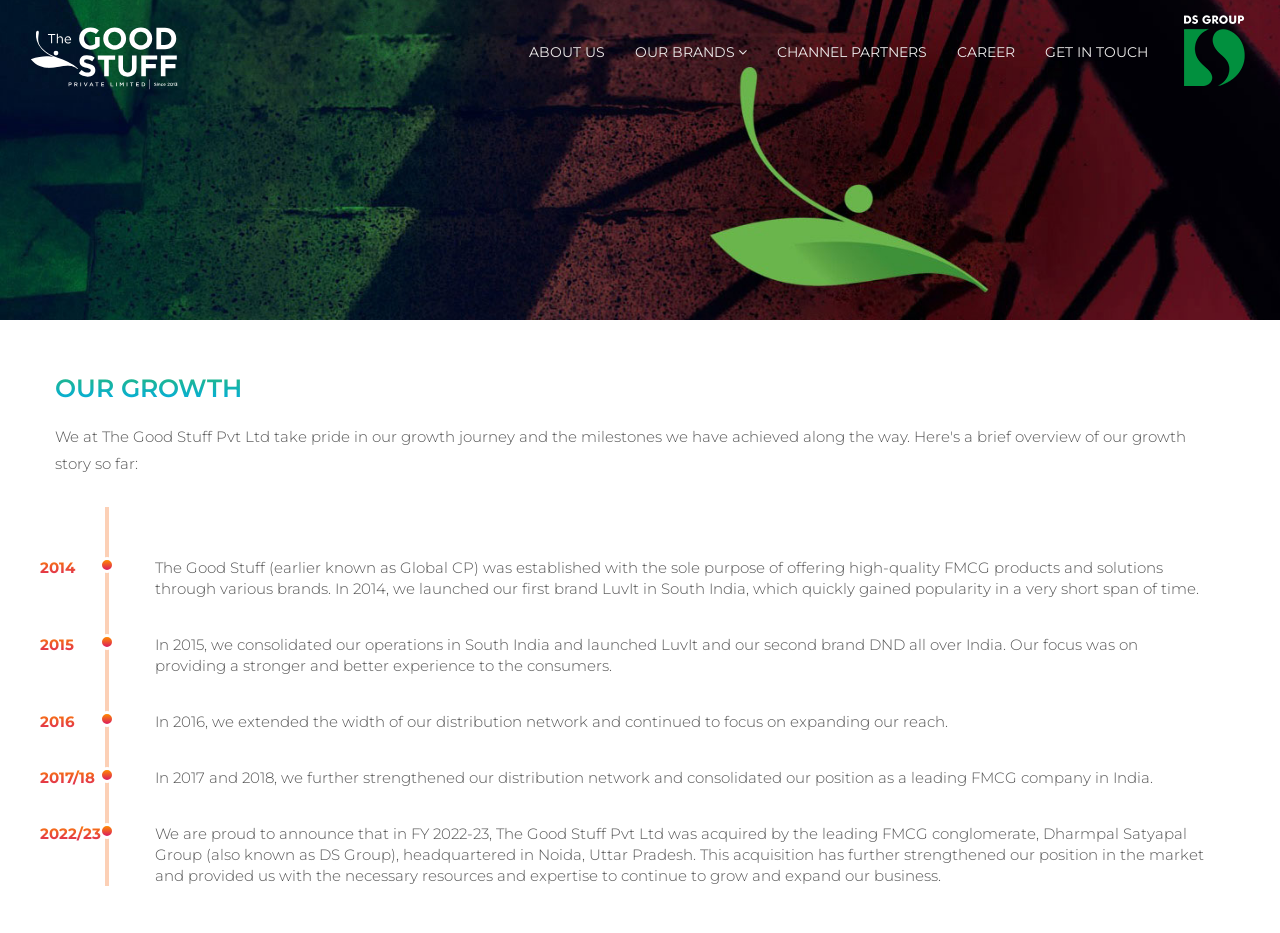Could you please study the image and provide a detailed answer to the question:
How many brands did the company launch in 2015?

In 2015, the company consolidated its operations in South India and launched two brands, LuvIt and DND, all over India, as mentioned in the second paragraph of the webpage.